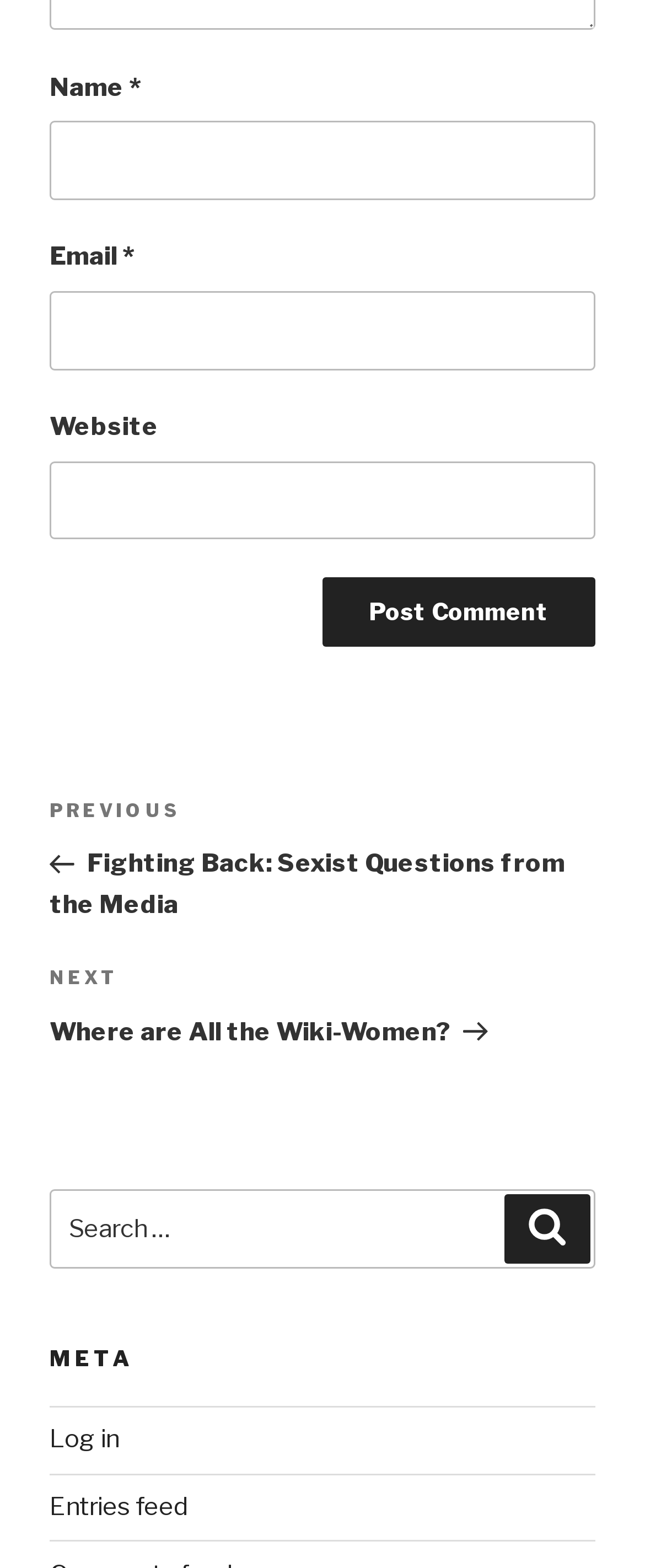Respond to the question below with a single word or phrase:
What is the function of the button 'Search'?

Search